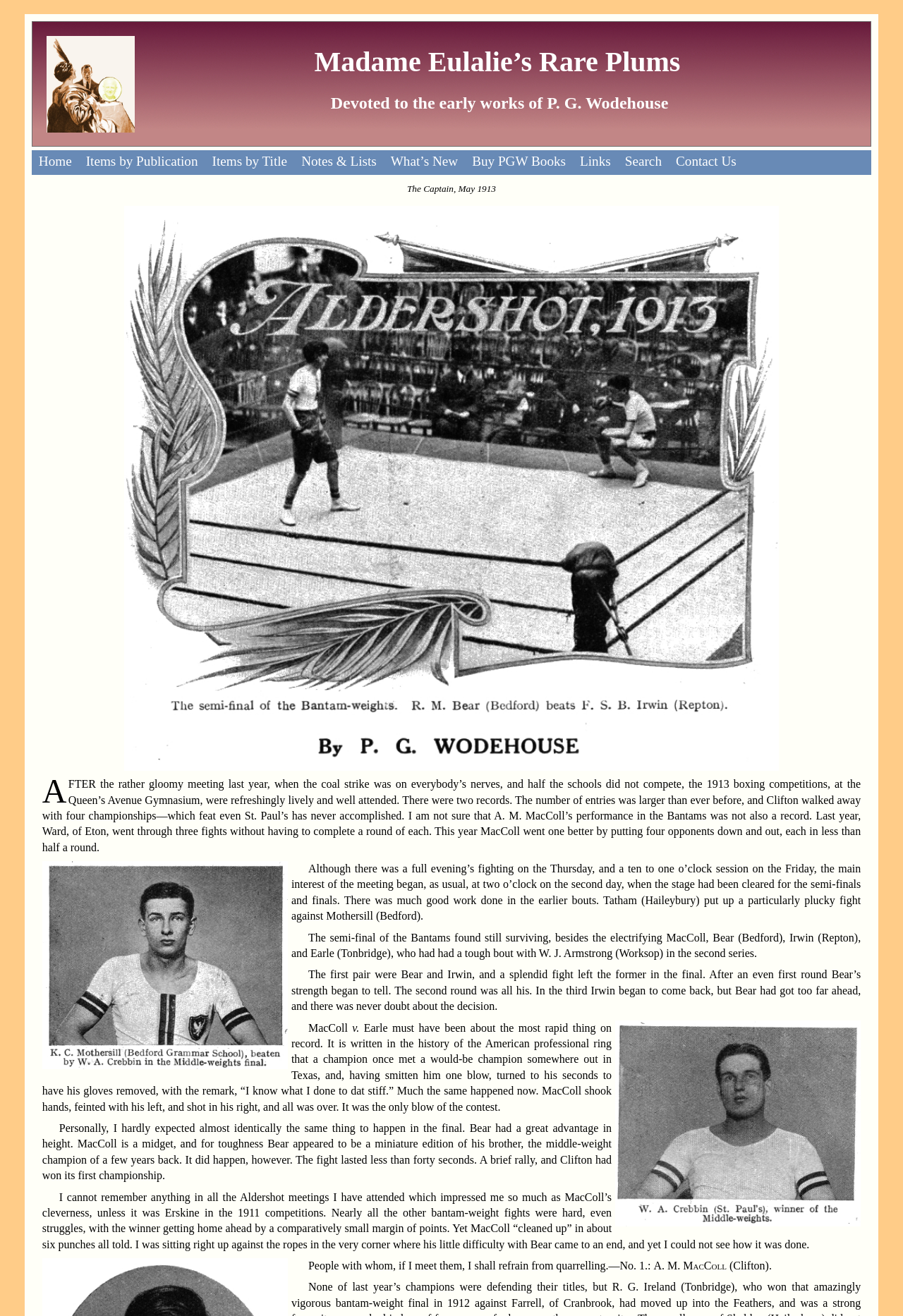Provide a comprehensive caption for the webpage.

The webpage is about Madame Eulalie, specifically focused on the early works of P. G. Wodehouse. At the top, there is a title "Madame Eulalie's Rare Plums" followed by a subtitle "Devoted to the early works of P. G. Wodehouse". Below this, there is a navigation menu with 9 links: "Home", "Items by Publication", "Items by Title", "Notes & Lists", "What's New", "Buy PGW Books", "Links", "Search", and "Contact Us". 

The main content of the webpage is an article titled "The Captain, May 1913". The article is accompanied by an image on the right side, taking up most of the vertical space. The article is divided into several paragraphs, describing a boxing competition at the Queen's Avenue Gymnasium. The text is dense and includes quotes, with several images scattered throughout the article. 

At the bottom of the article, there is a section titled "People with whom, if I meet them, I shall refrain from quarrelling.—No. 1." with a name "A. M. MacColl" and a note "(Clifton)".